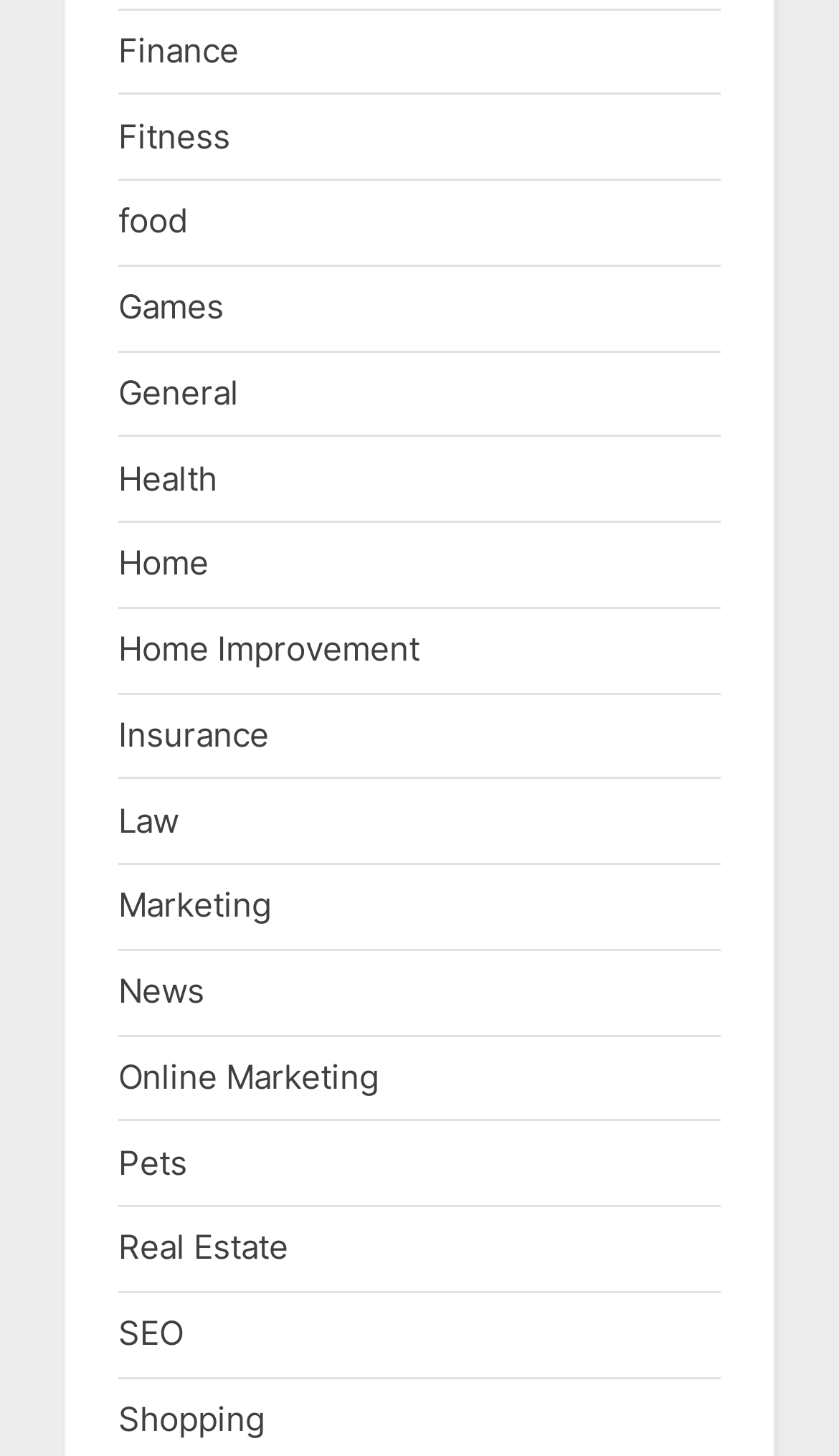Show me the bounding box coordinates of the clickable region to achieve the task as per the instruction: "Browse the News section".

[0.141, 0.667, 0.244, 0.695]